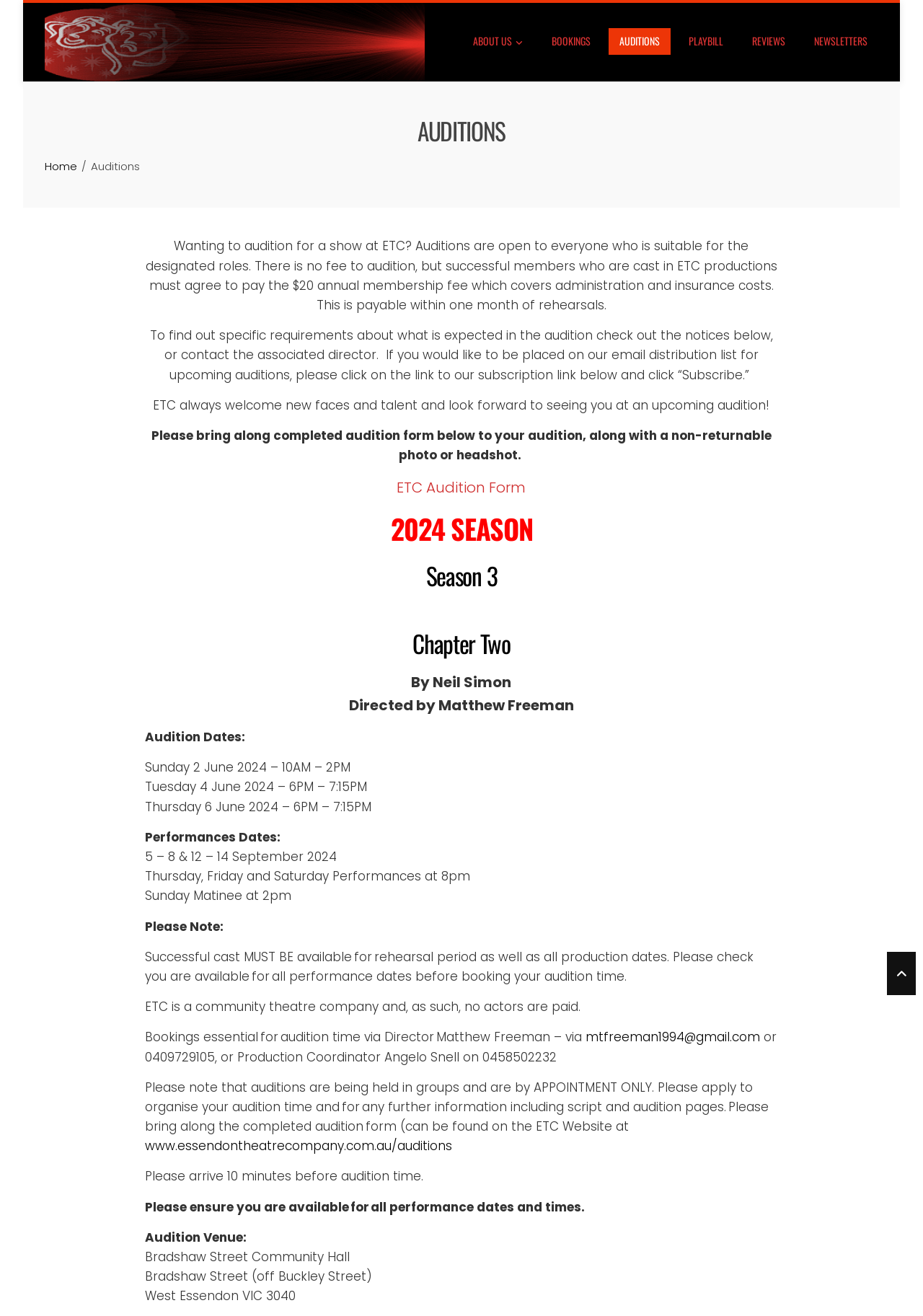Find the bounding box of the UI element described as follows: "alt="Essendon Theatre Company"".

[0.048, 0.025, 0.46, 0.038]